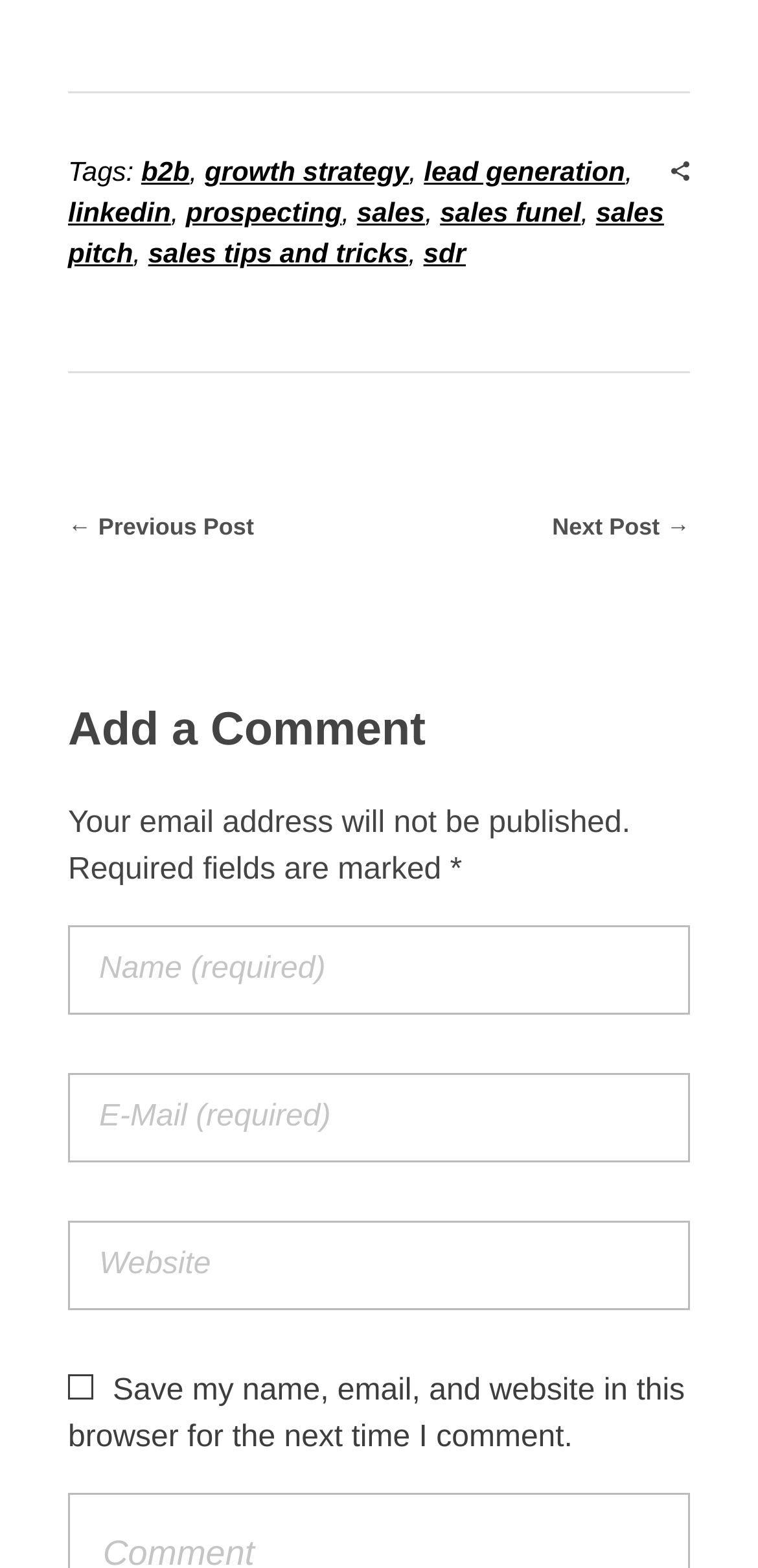How many textboxes are required?
Please ensure your answer to the question is detailed and covers all necessary aspects.

I examined the textboxes and found that 'Name (required)' and 'E-Mail (required)' are both marked as required, indicating that they must be filled in.